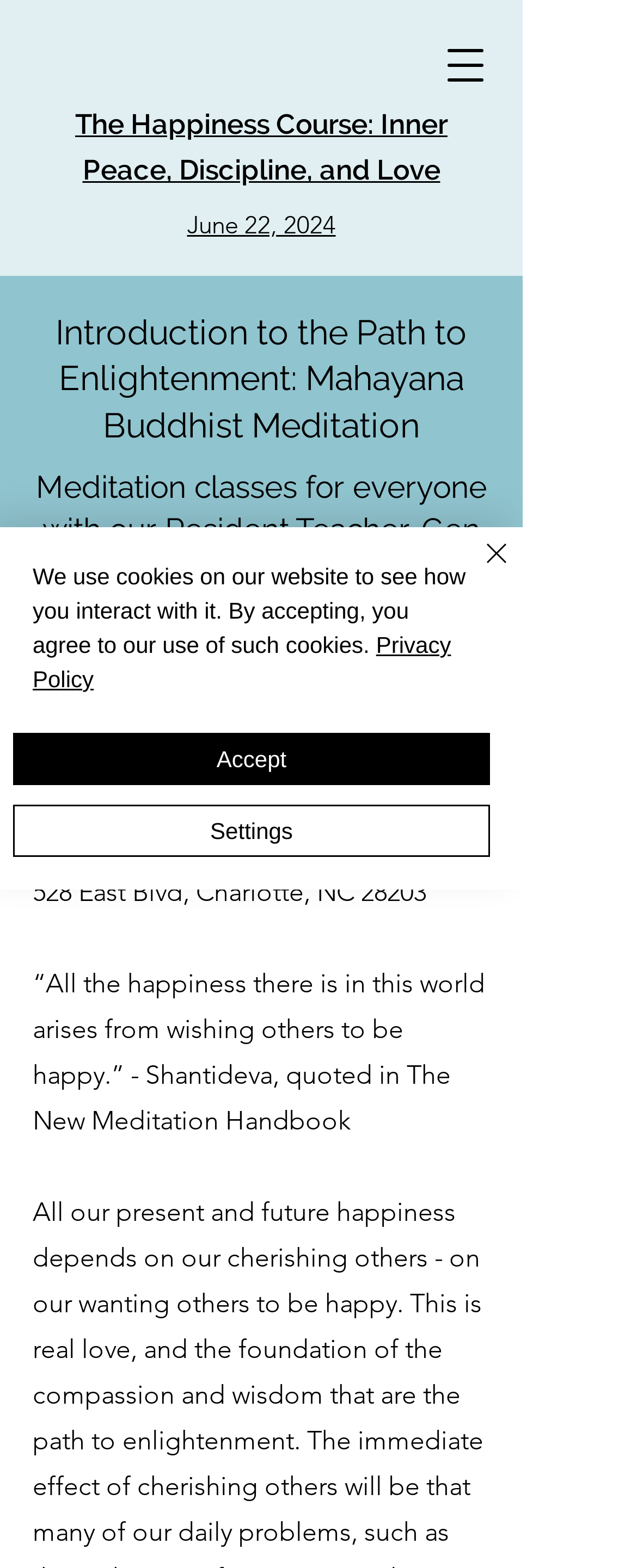Given the element description aria-label="Facebook", specify the bounding box coordinates of the corresponding UI element in the format (top-left x, top-left y, bottom-right x, bottom-right y). All values must be between 0 and 1.

[0.385, 0.123, 0.436, 0.144]